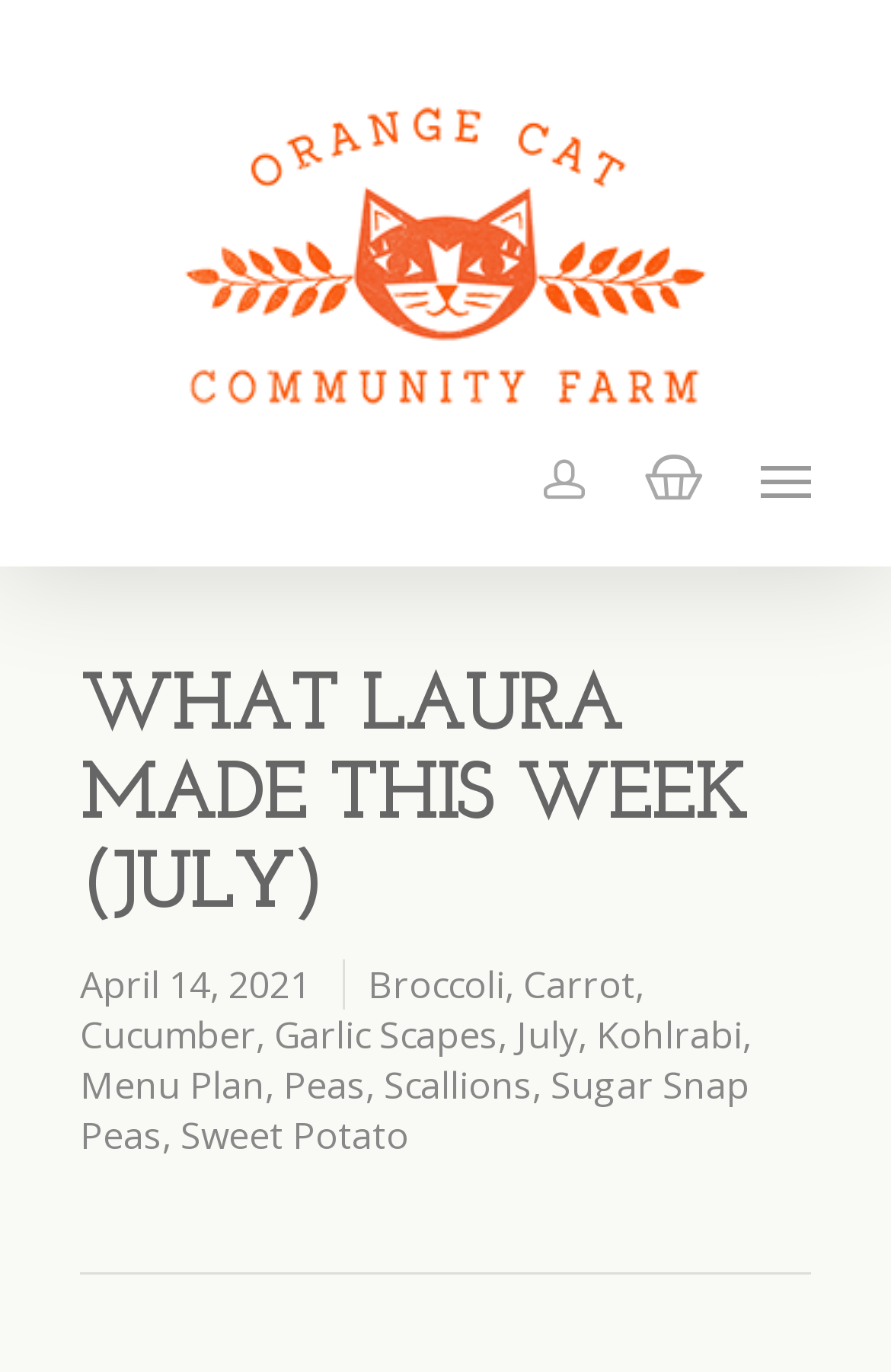Please extract the webpage's main title and generate its text content.

WHAT LAURA MADE THIS WEEK (JULY)